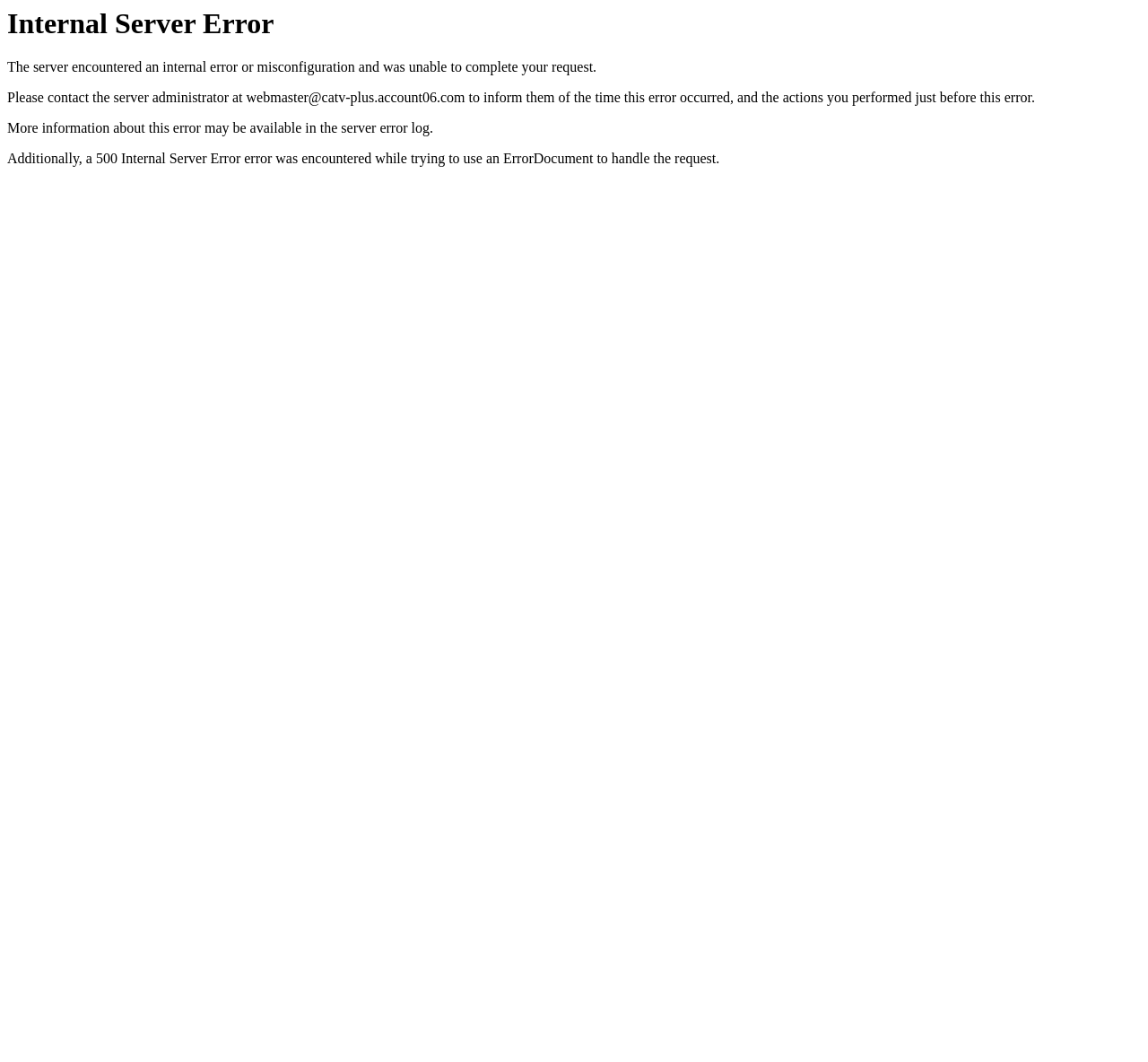Could you identify the text that serves as the heading for this webpage?

Internal Server Error